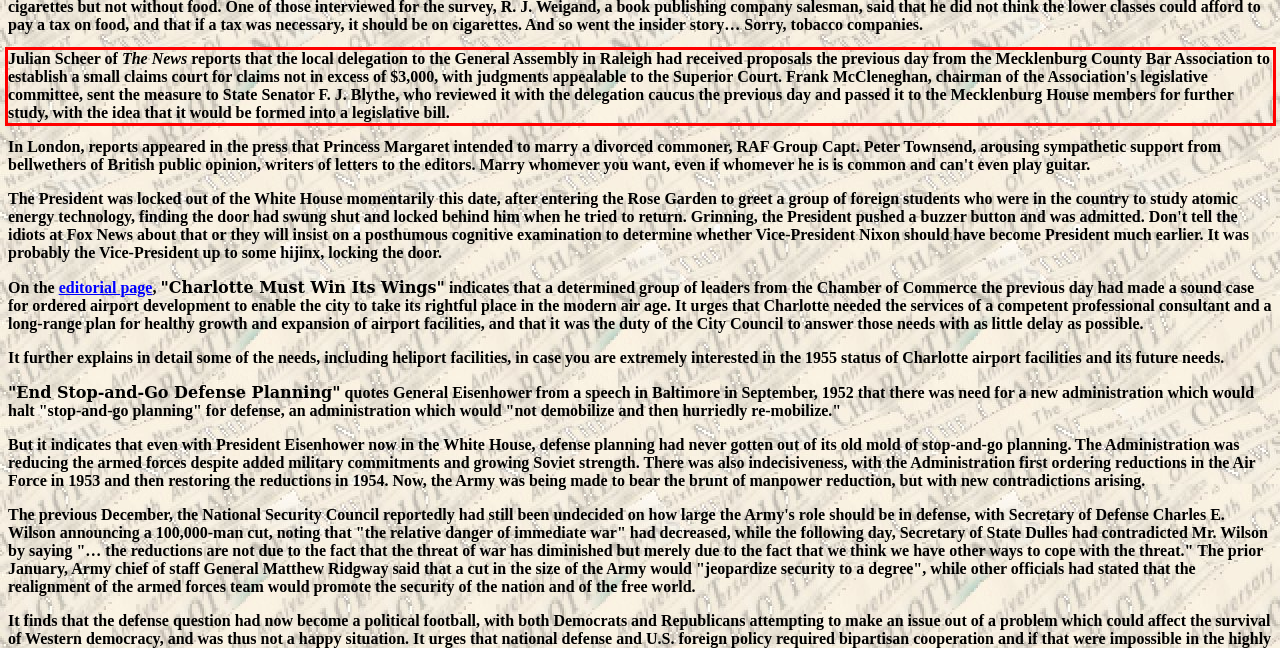You have a screenshot of a webpage with a red bounding box. Use OCR to generate the text contained within this red rectangle.

Julian Scheer of The News reports that the local delegation to the General Assembly in Raleigh had received proposals the previous day from the Mecklenburg County Bar Association to establish a small claims court for claims not in excess of $3,000, with judgments appealable to the Superior Court. Frank McCleneghan, chairman of the Association's legislative committee, sent the measure to State Senator F. J. Blythe, who reviewed it with the delegation caucus the previous day and passed it to the Mecklenburg House members for further study, with the idea that it would be formed into a legislative bill.